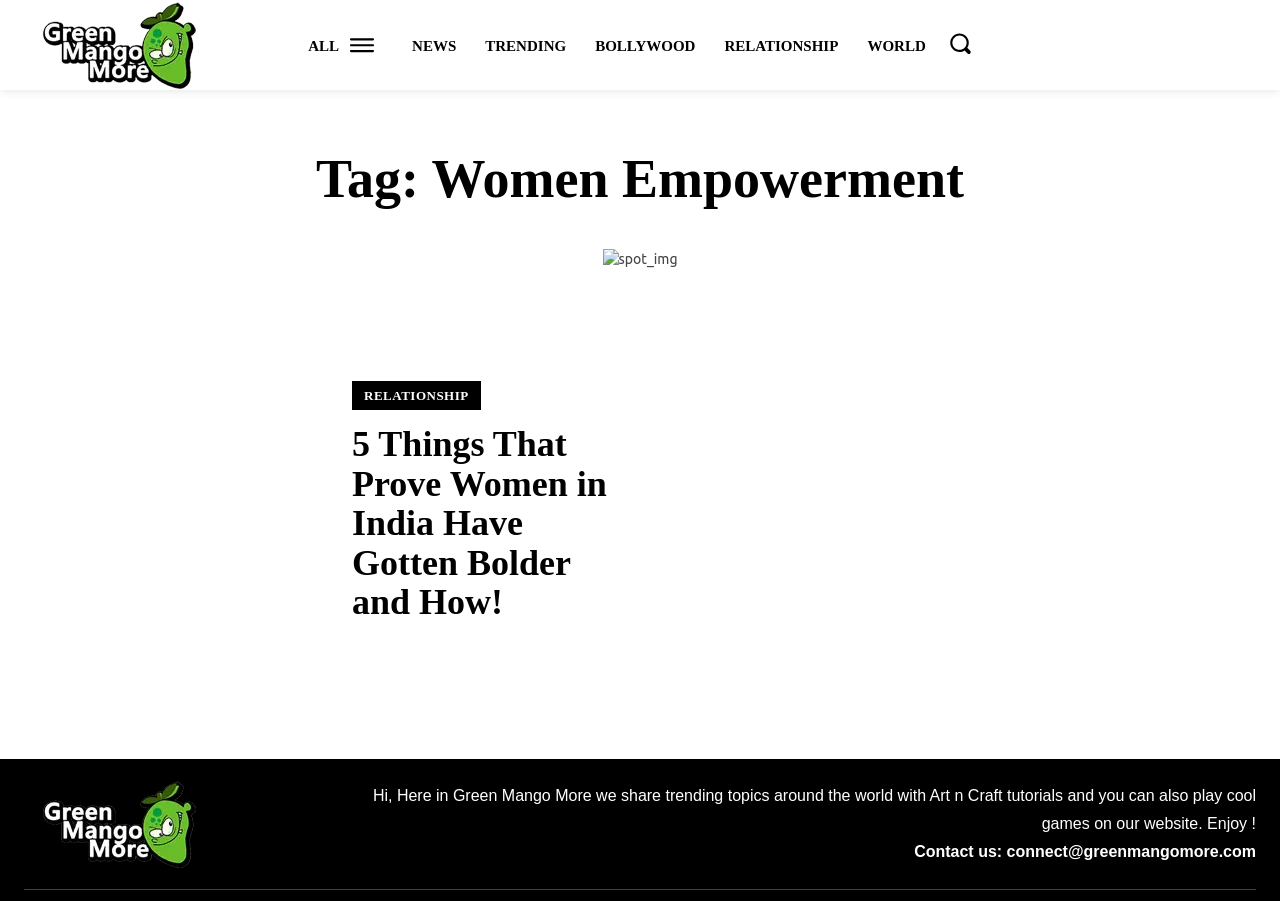Identify the bounding box coordinates of the part that should be clicked to carry out this instruction: "Explore trending topics".

[0.37, 0.034, 0.452, 0.067]